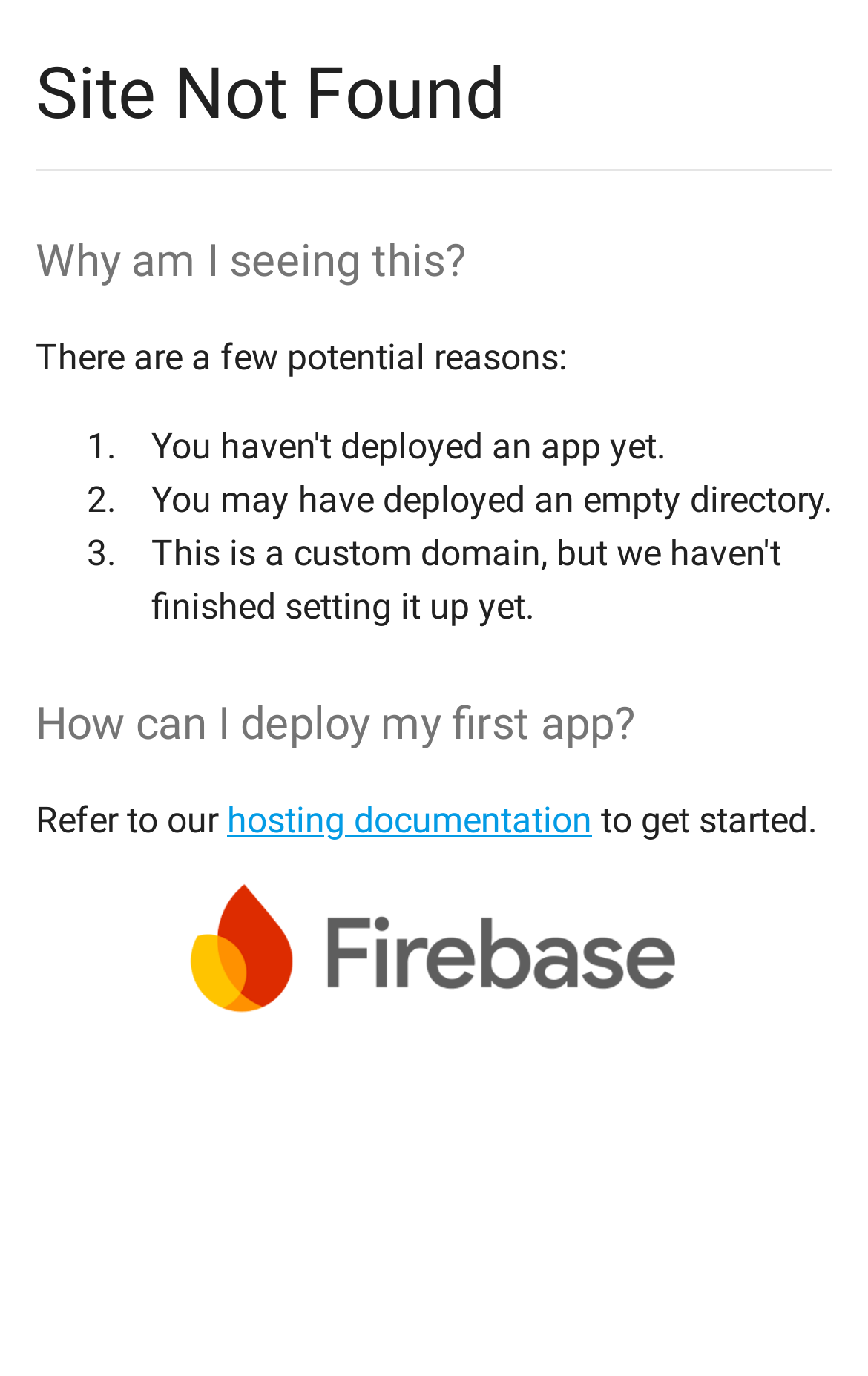Observe the image and answer the following question in detail: How many list markers are present?

I counted the list markers in the webpage, and there are three list markers: '1.', '2.', and '3.'.